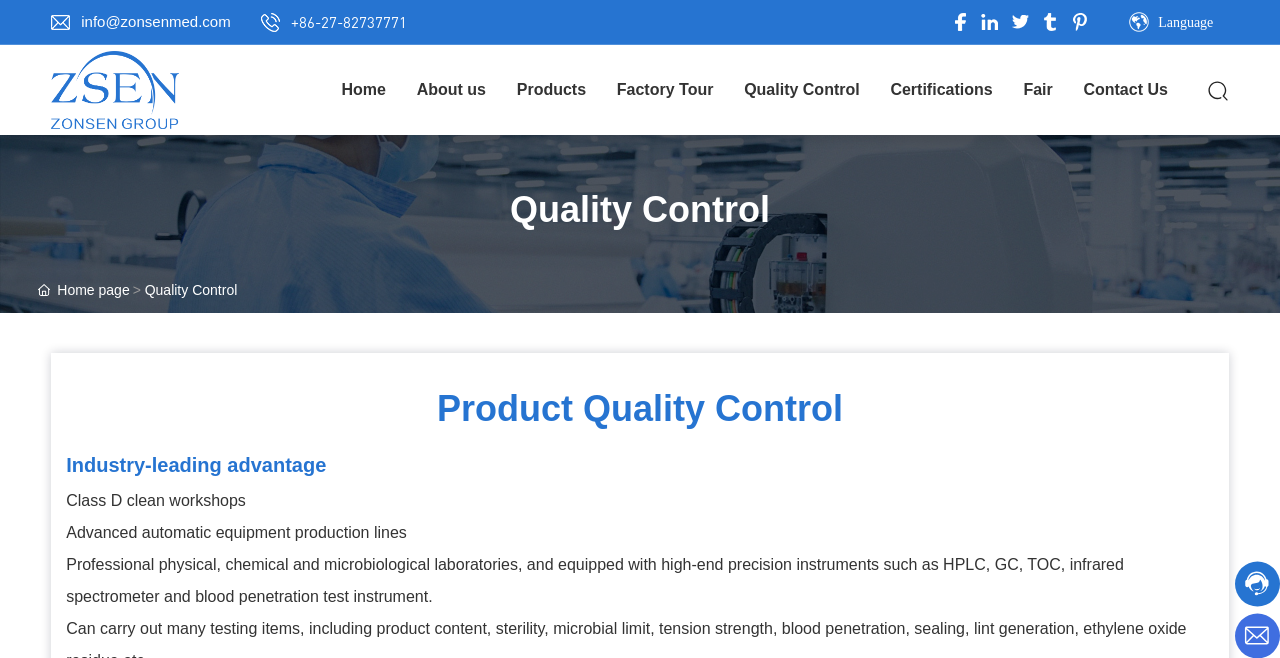Provide the bounding box coordinates for the UI element that is described by this text: "Products". The coordinates should be in the form of four float numbers between 0 and 1: [left, top, right, bottom].

[0.392, 0.068, 0.47, 0.205]